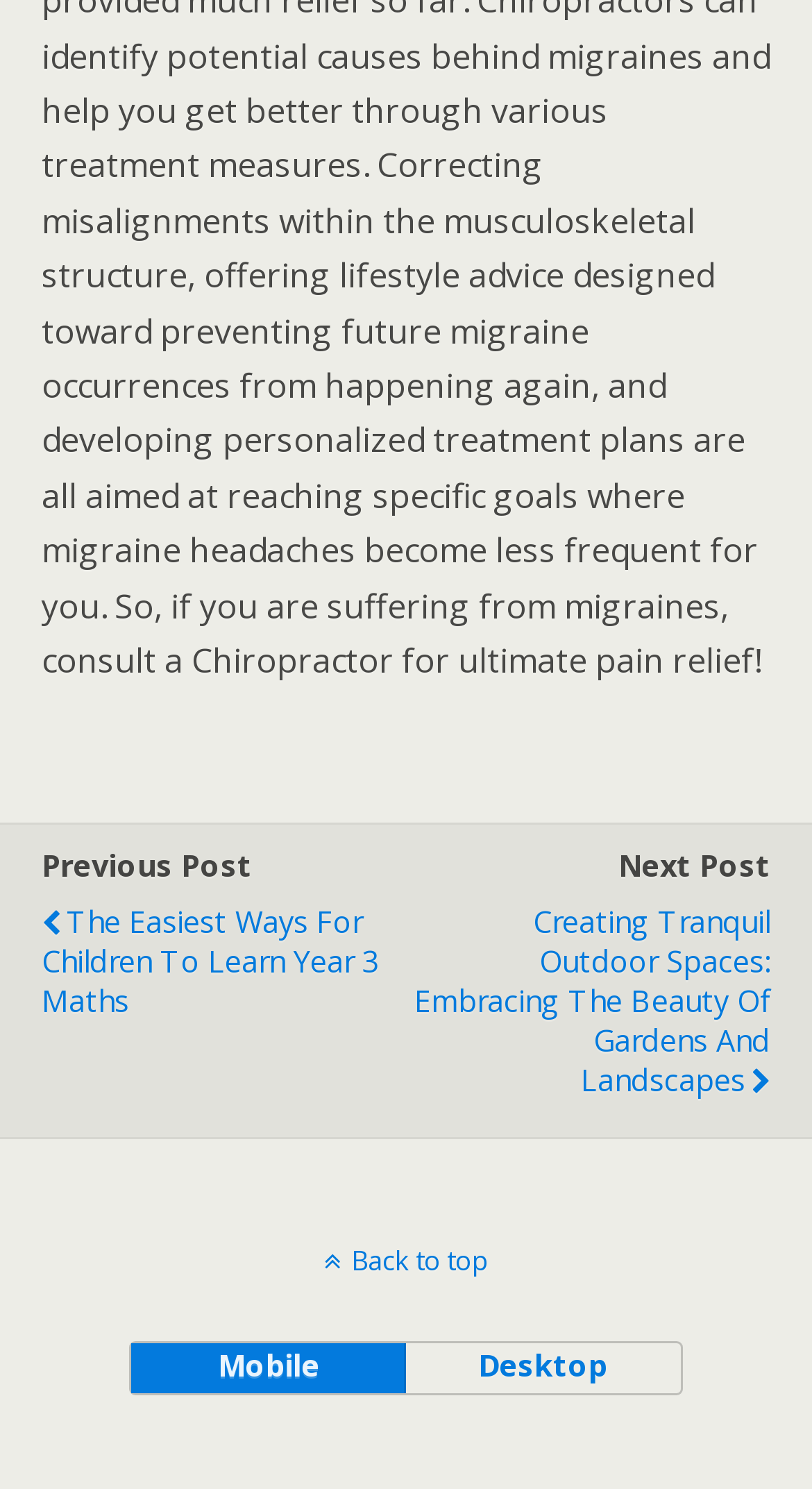Where is the 'Back to top' link located?
Based on the image, respond with a single word or phrase.

At the bottom of the webpage